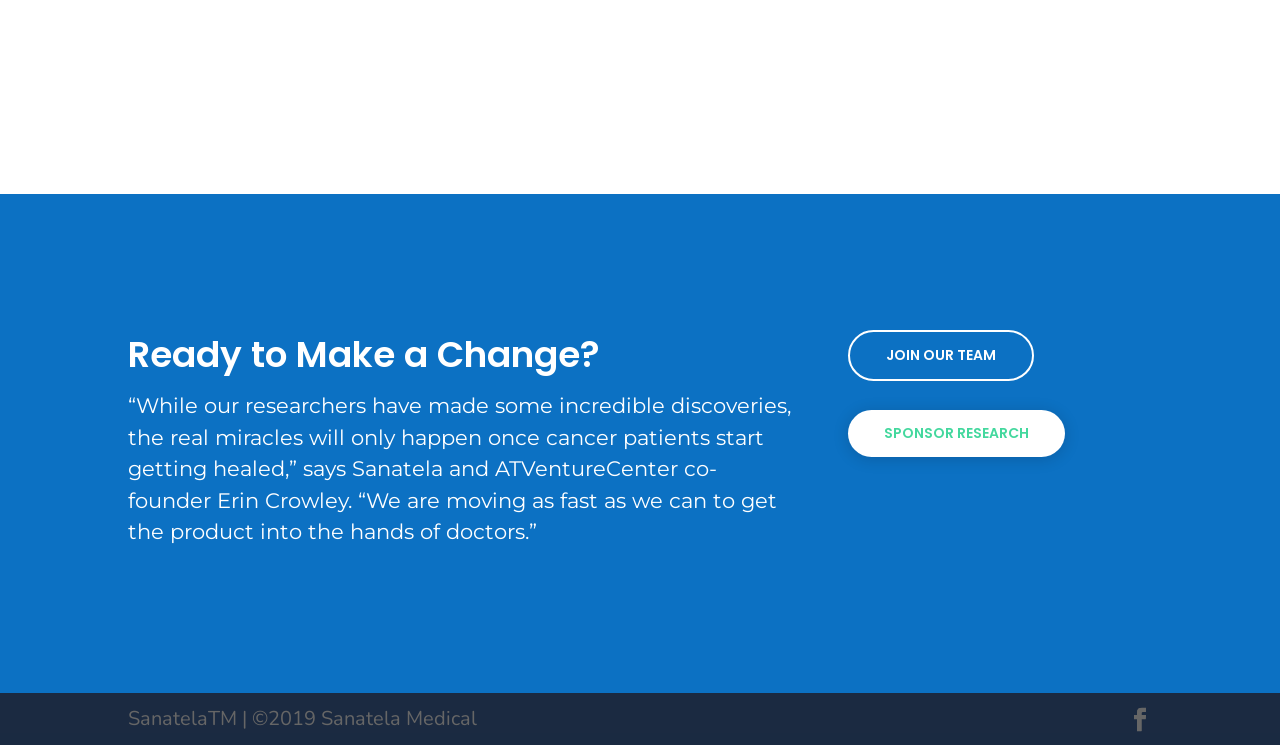Locate the bounding box coordinates of the UI element described by: "Facebook". Provide the coordinates as four float numbers between 0 and 1, formatted as [left, top, right, bottom].

[0.881, 0.95, 0.9, 0.984]